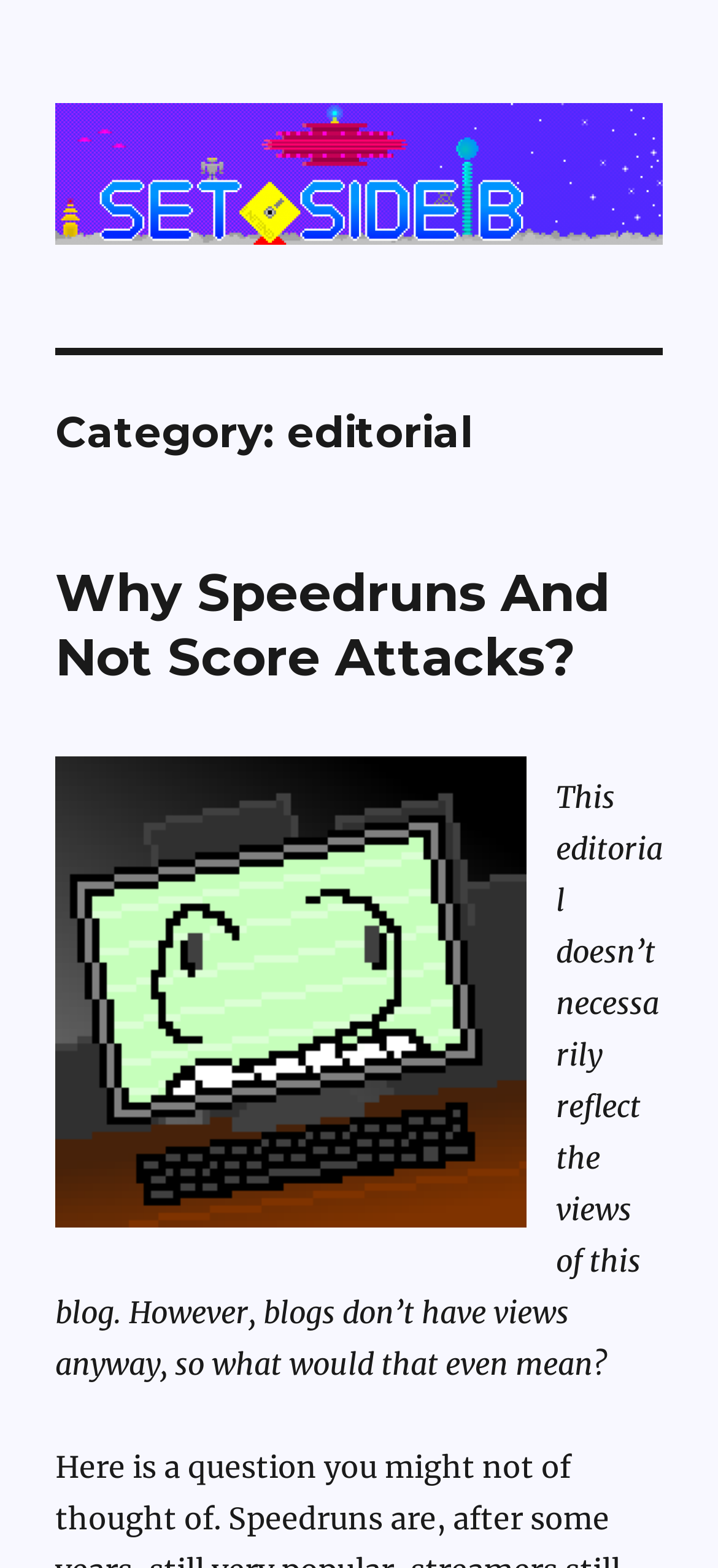Summarize the webpage comprehensively, mentioning all visible components.

The webpage is about gaming, specifically focusing on the editorial aspect. At the top, there are two identical links labeled "Set Side B", one of which is accompanied by an image. Below these links, there is a header section that displays the category "editorial". 

Underneath the category header, there is a main heading that reads "Why Speedruns And Not Score Attacks?", which is also a link. This heading is followed by a figure, likely an image, and a block of text that serves as a disclaimer, stating that the editorial does not necessarily reflect the views of the blog. The disclaimer text is positioned below the figure and spans across the width of the page.